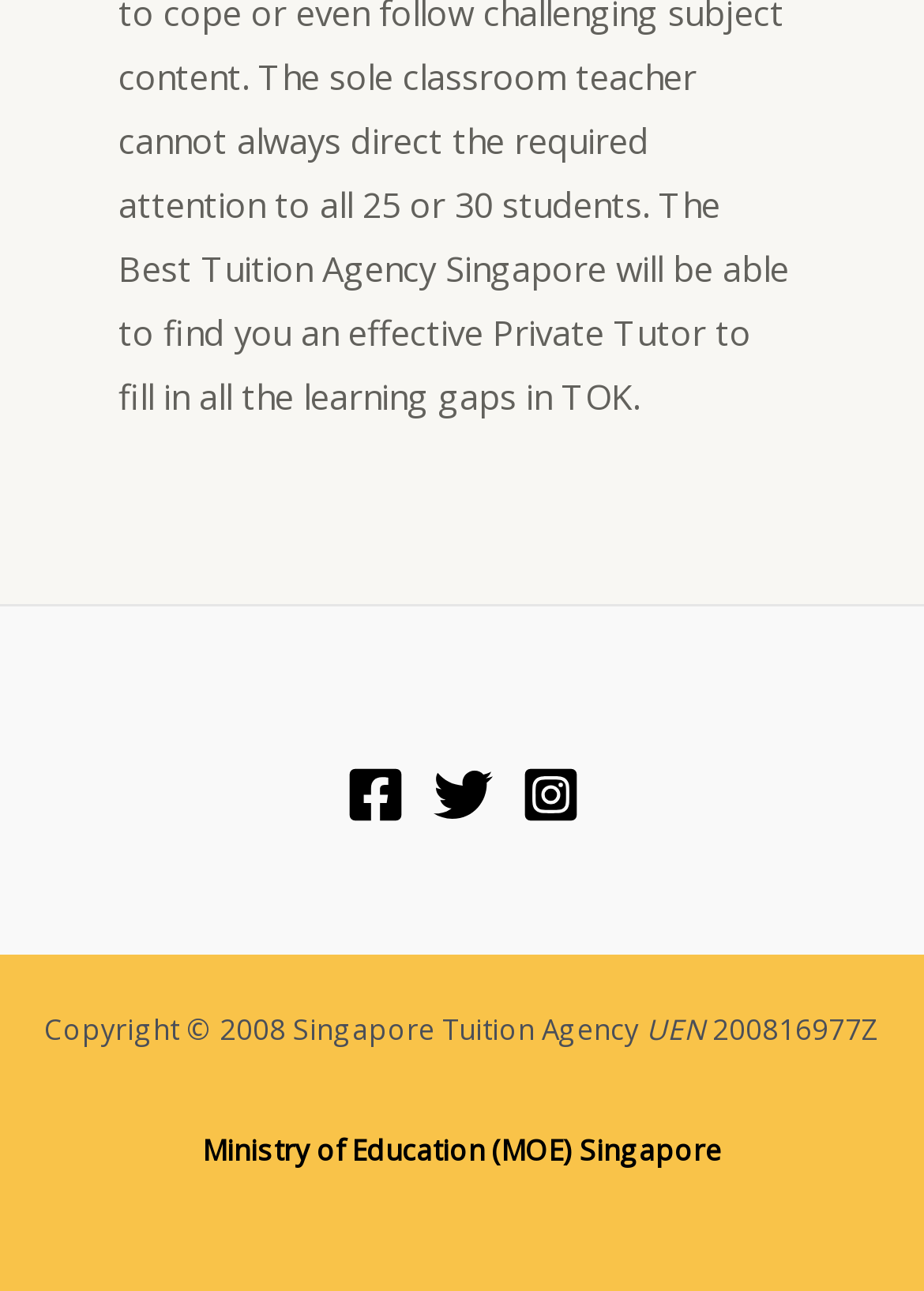Please give a succinct answer using a single word or phrase:
What is the copyright year of this webpage?

2008